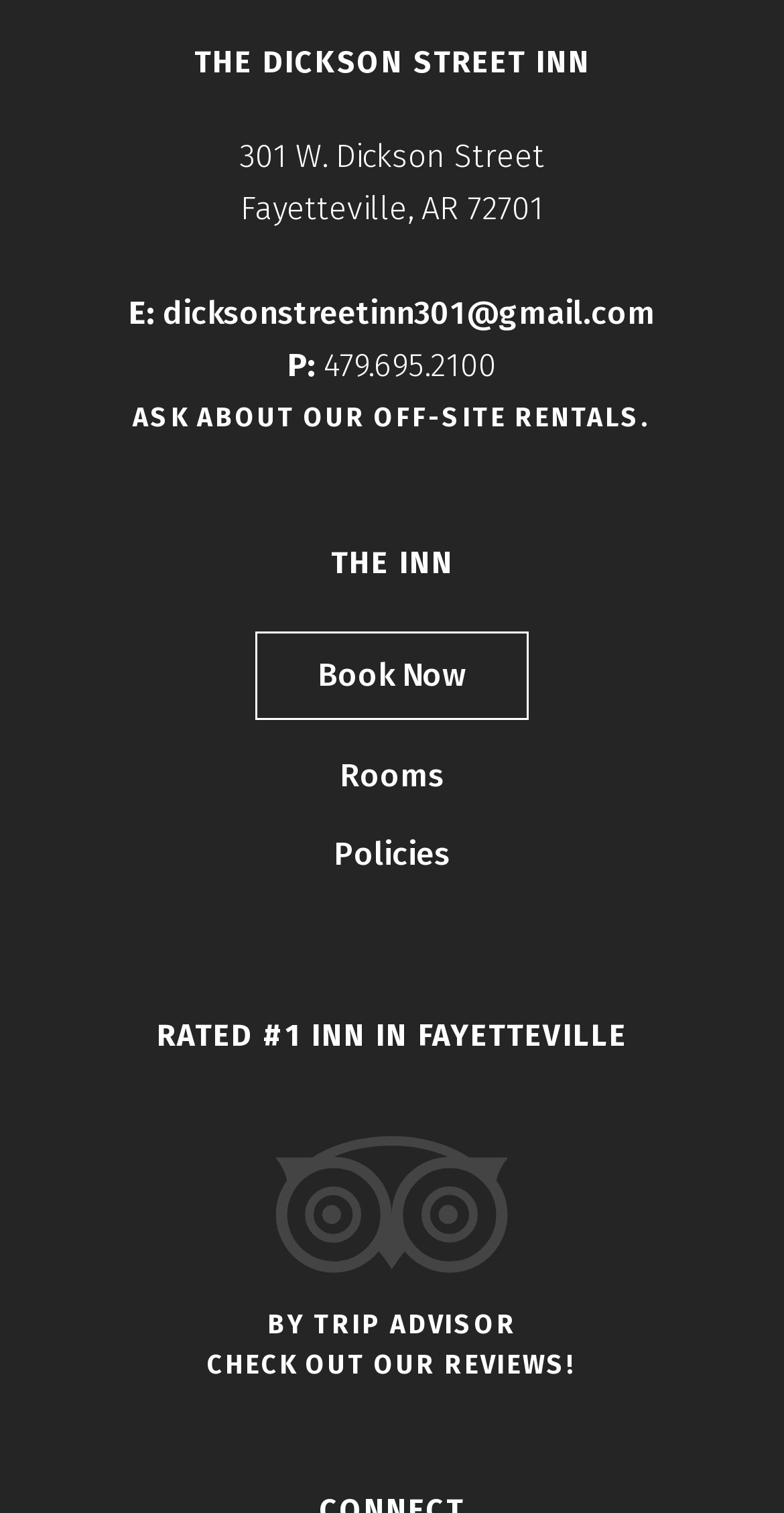Using floating point numbers between 0 and 1, provide the bounding box coordinates in the format (top-left x, top-left y, bottom-right x, bottom-right y). Locate the UI element described here: Book Now

[0.326, 0.418, 0.674, 0.476]